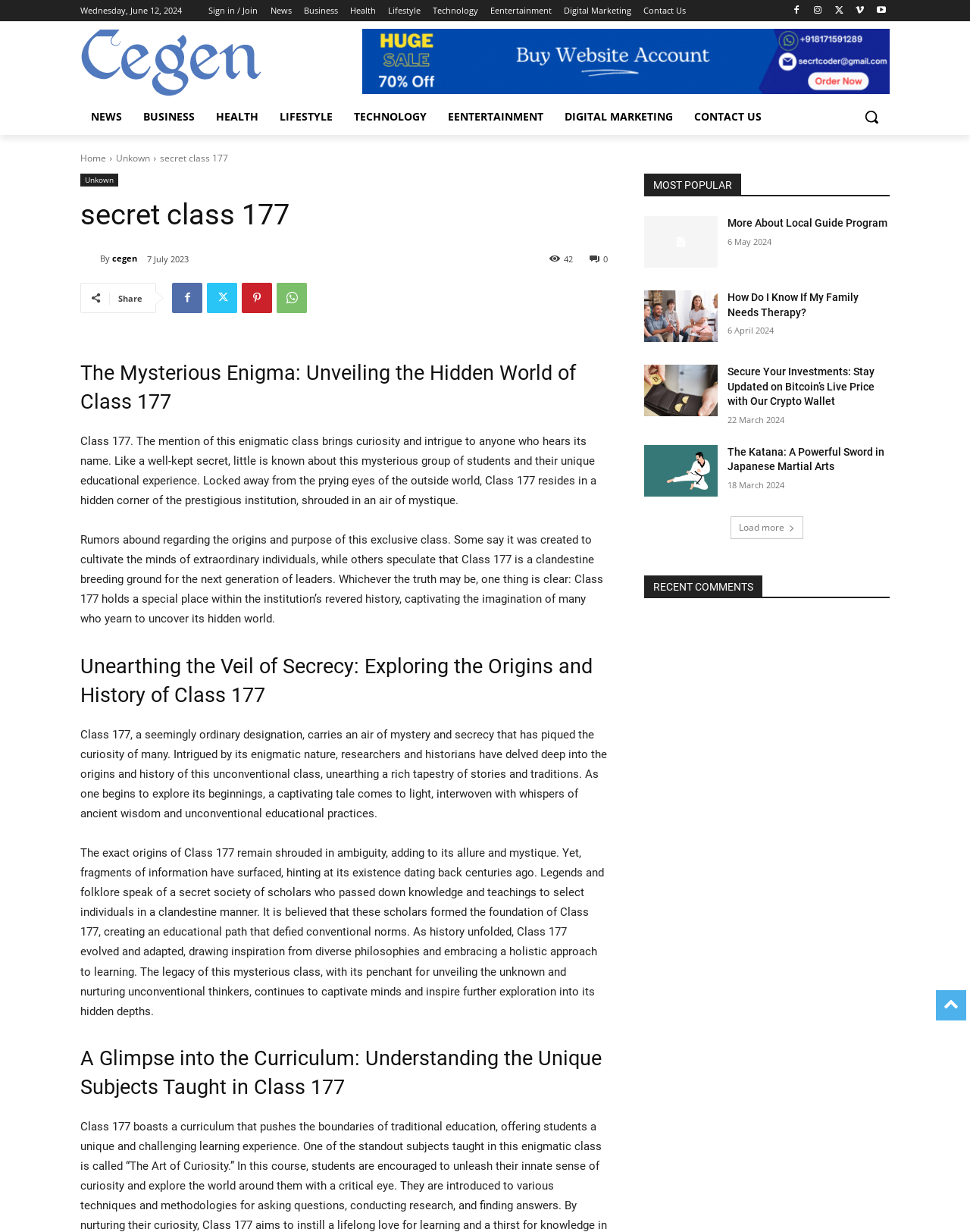Answer the question in one word or a short phrase:
What is the date displayed at the top of the webpage?

Wednesday, June 12, 2024